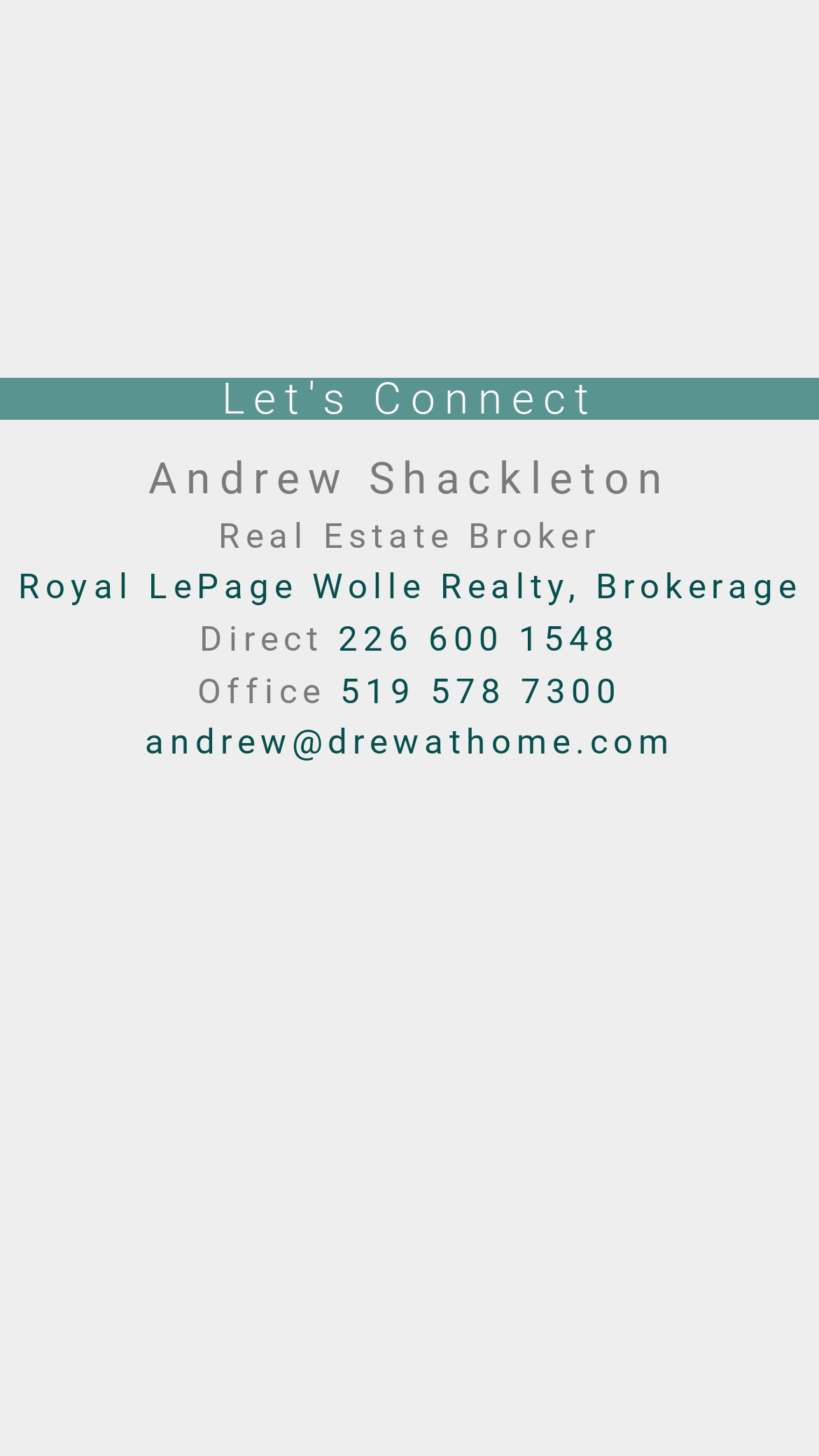Use a single word or phrase to answer the question: 
What is the brokerage of the real estate broker?

Royal LePage Wolle Realty, Brokerage